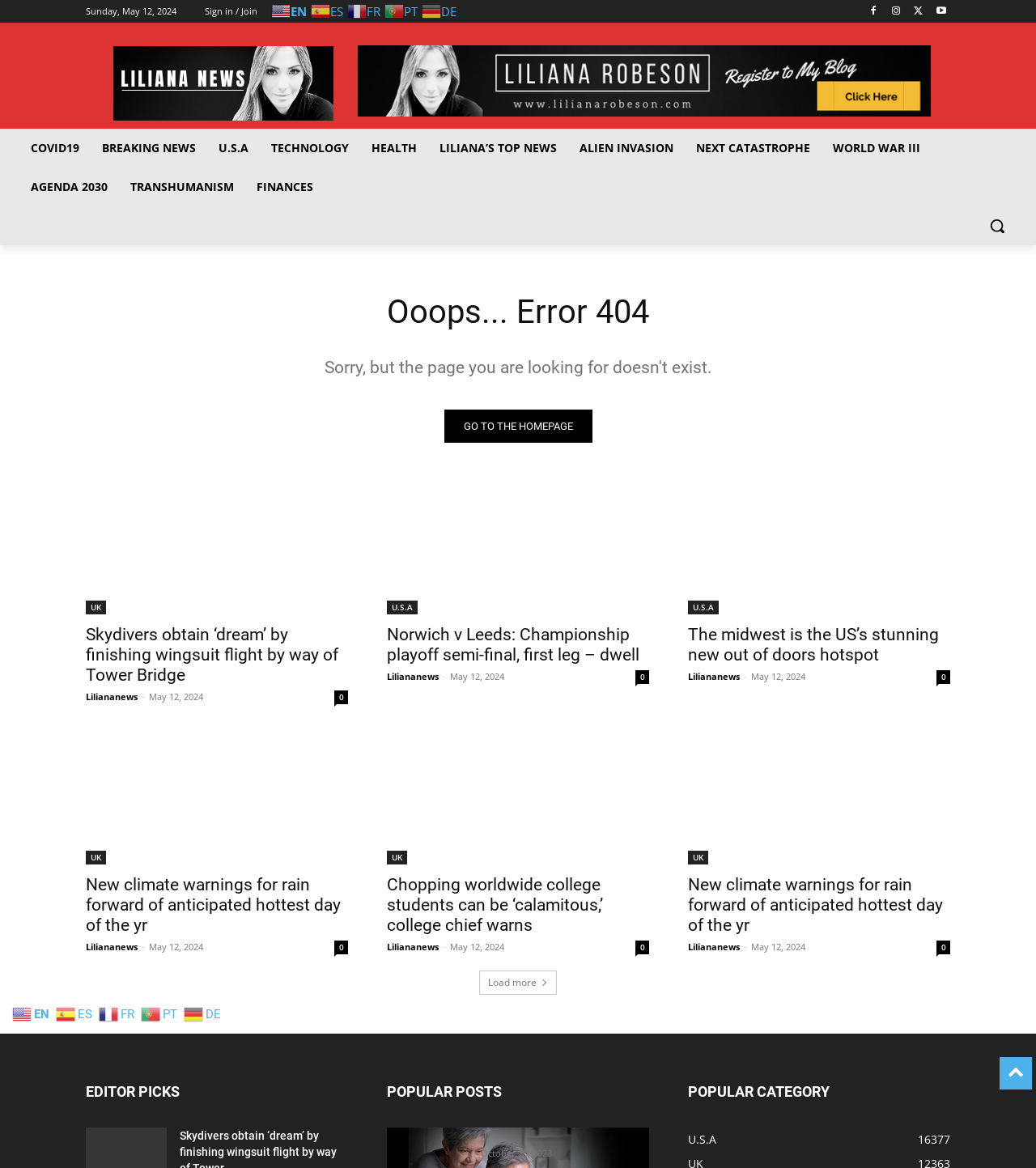Can you provide the bounding box coordinates for the element that should be clicked to implement the instruction: "Click the 'COVID19' link"?

[0.019, 0.11, 0.088, 0.143]